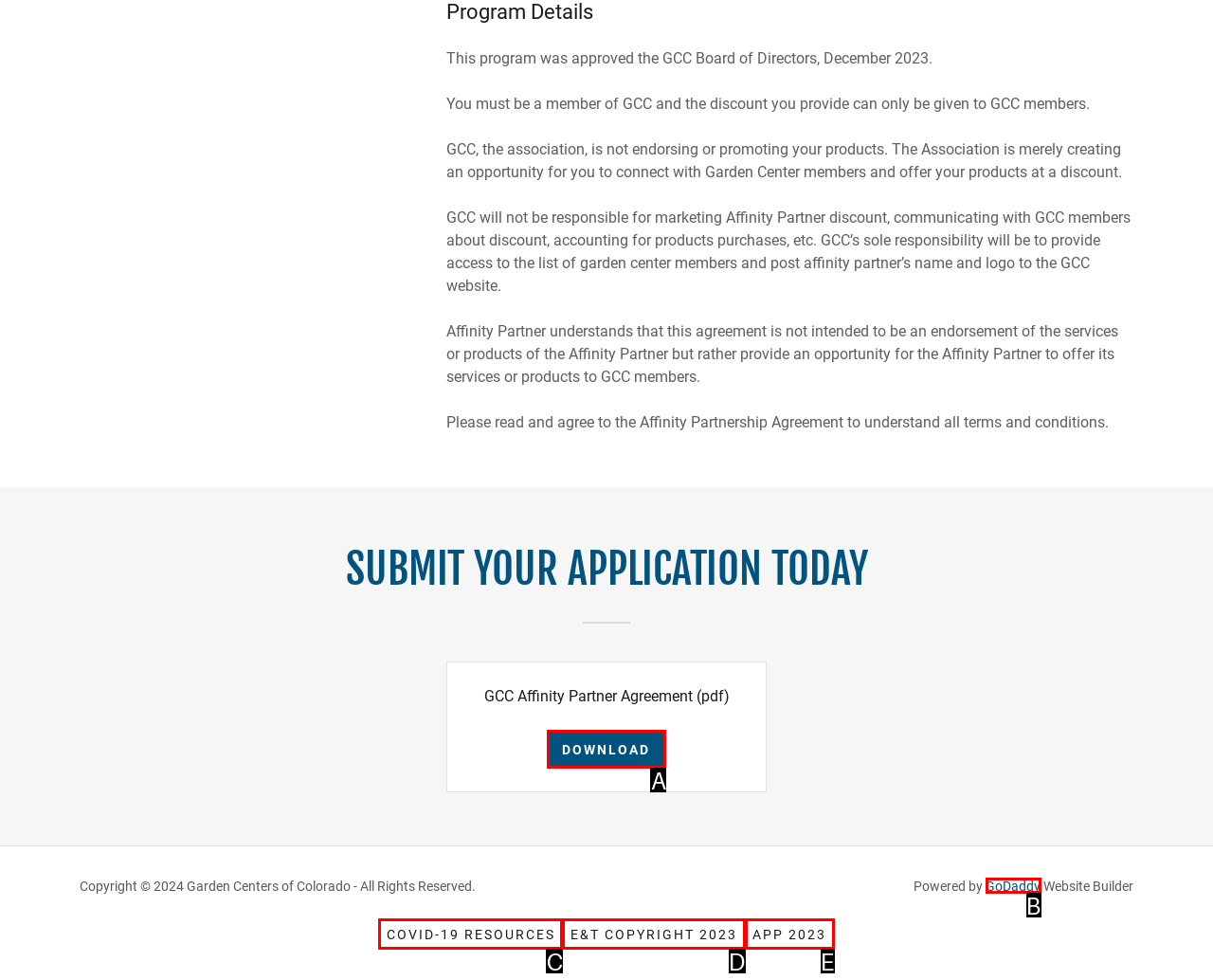Given the description: E&T Copyright 2023, pick the option that matches best and answer with the corresponding letter directly.

D